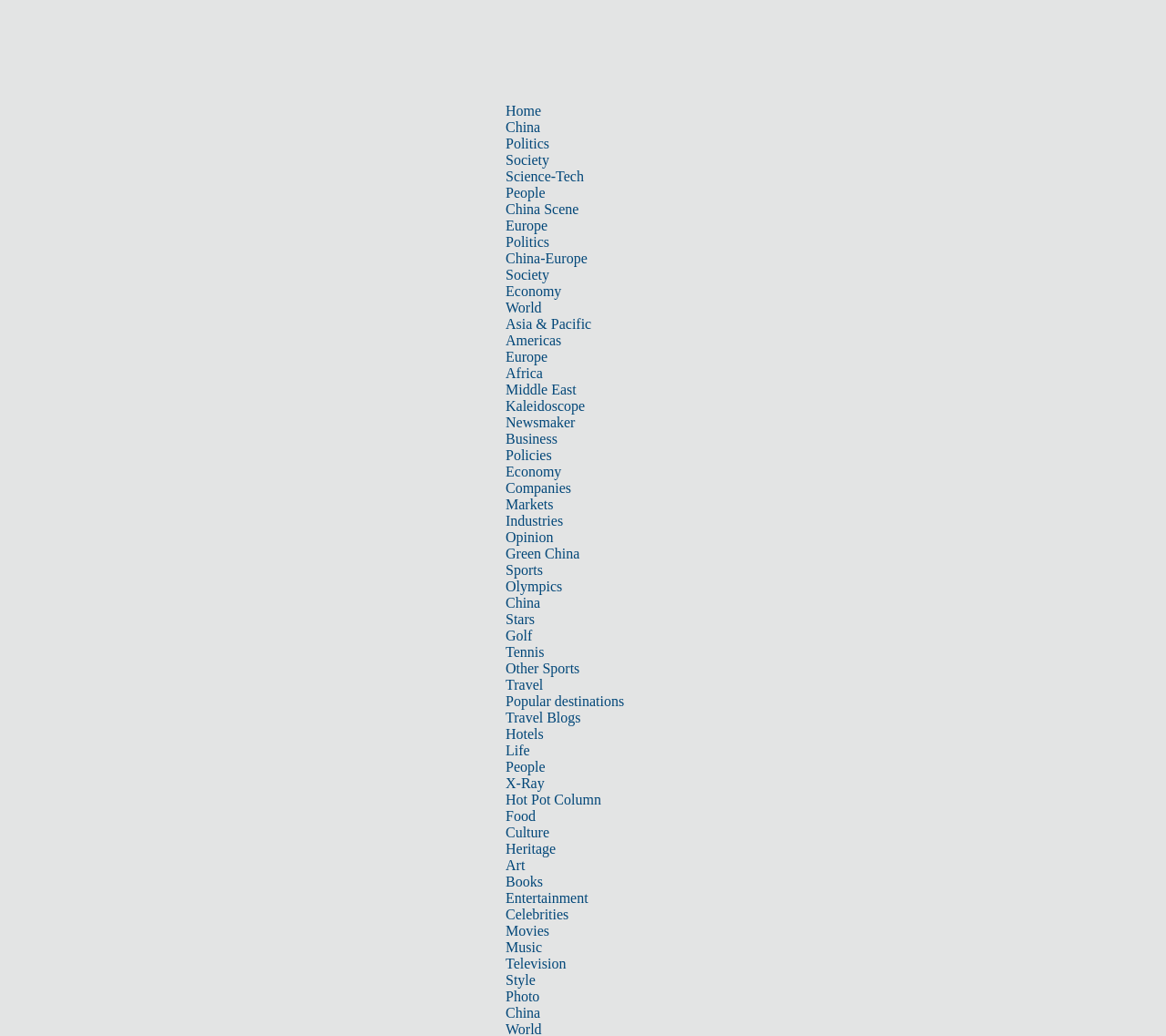Locate the bounding box coordinates of the area that needs to be clicked to fulfill the following instruction: "Click on the 'Home' link". The coordinates should be in the format of four float numbers between 0 and 1, namely [left, top, right, bottom].

[0.434, 0.099, 0.464, 0.114]